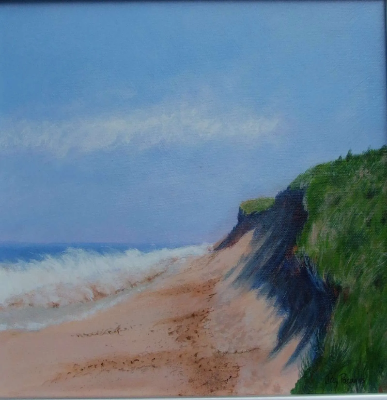Please give a succinct answer to the question in one word or phrase:
What is the material of the cliff to the right?

Not specified